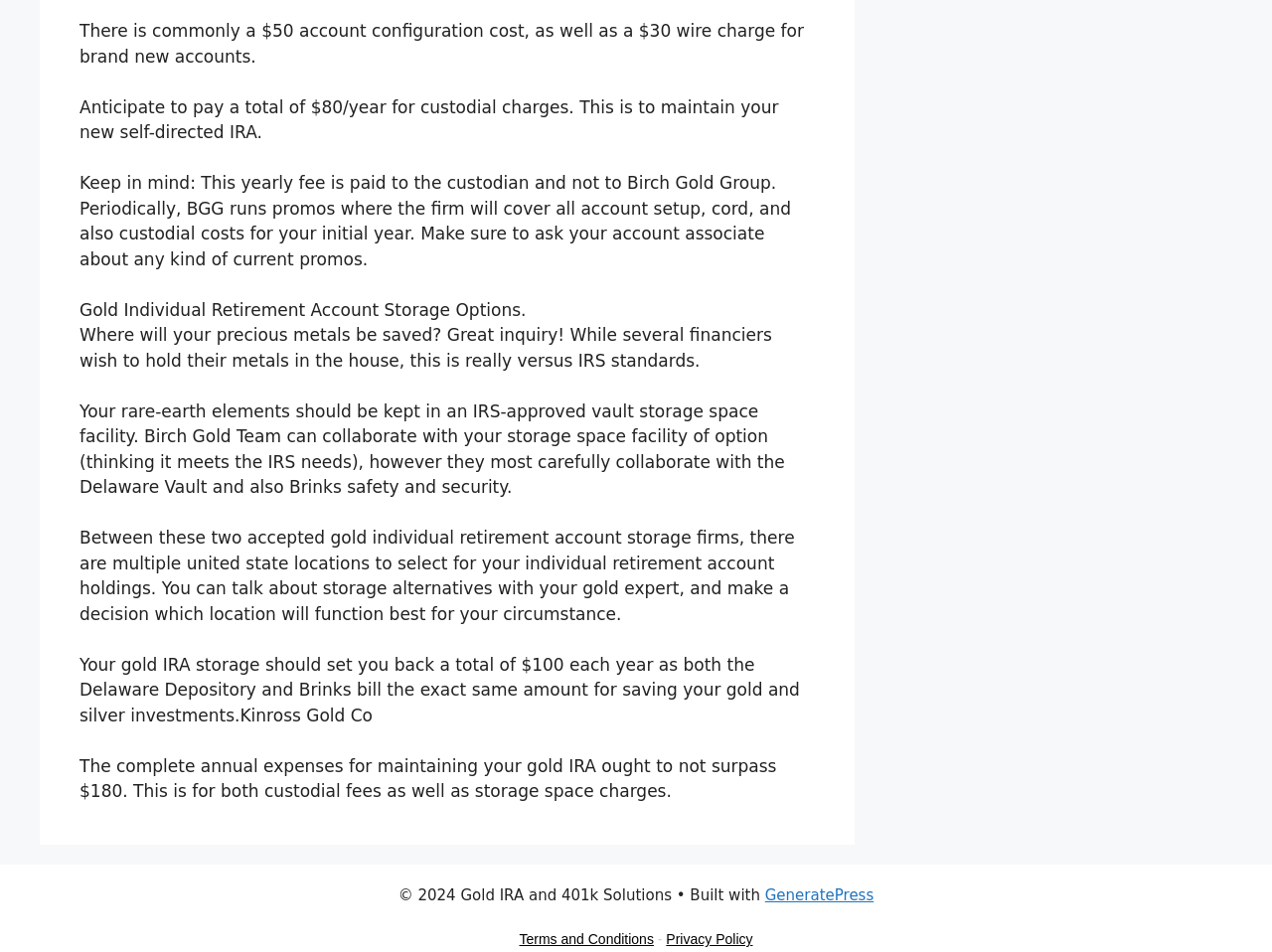What is the total annual cost for maintaining a gold IRA?
Answer the question with a single word or phrase, referring to the image.

$180